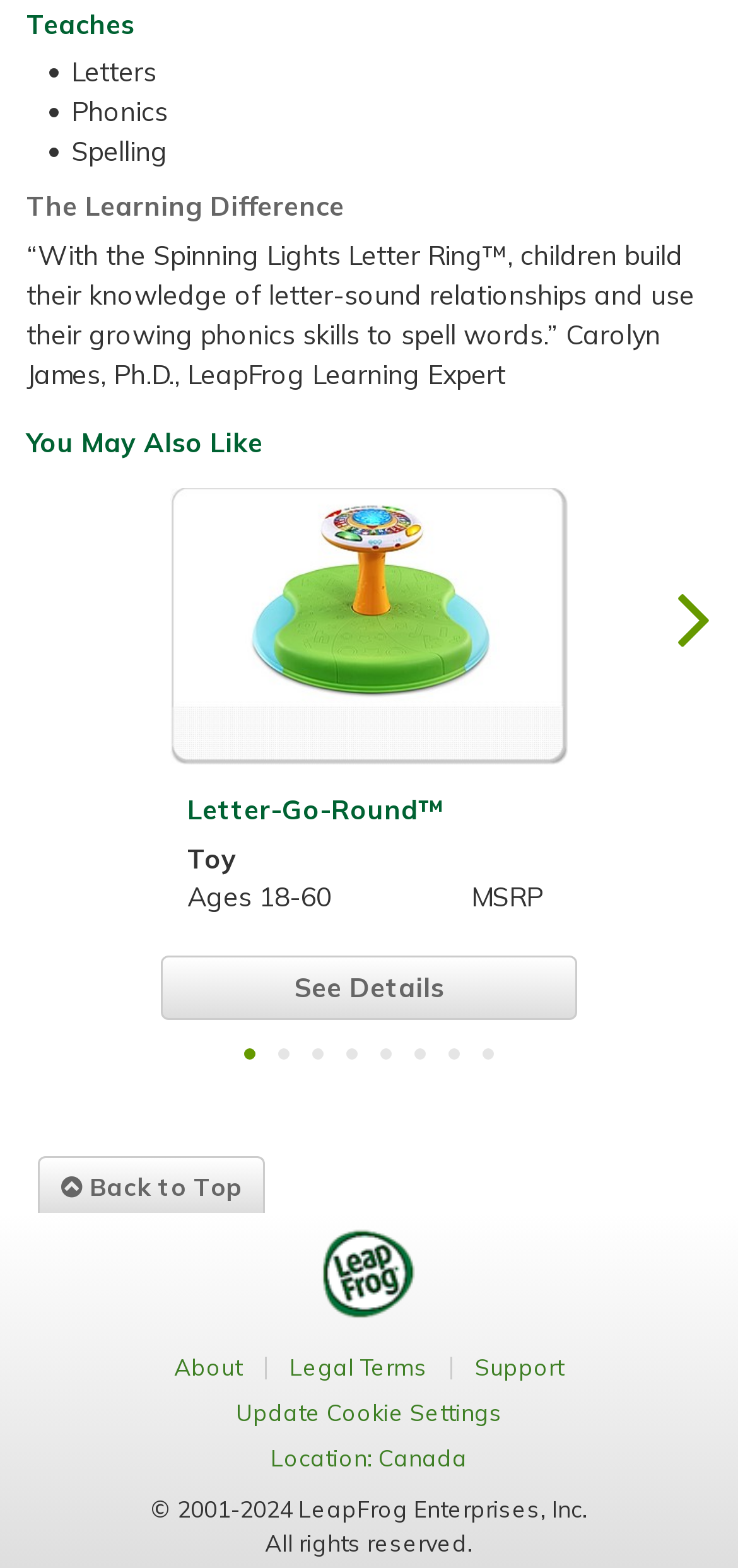Please specify the bounding box coordinates of the region to click in order to perform the following instruction: "View 'Letter-Go-Round' details".

[0.218, 0.305, 0.782, 0.601]